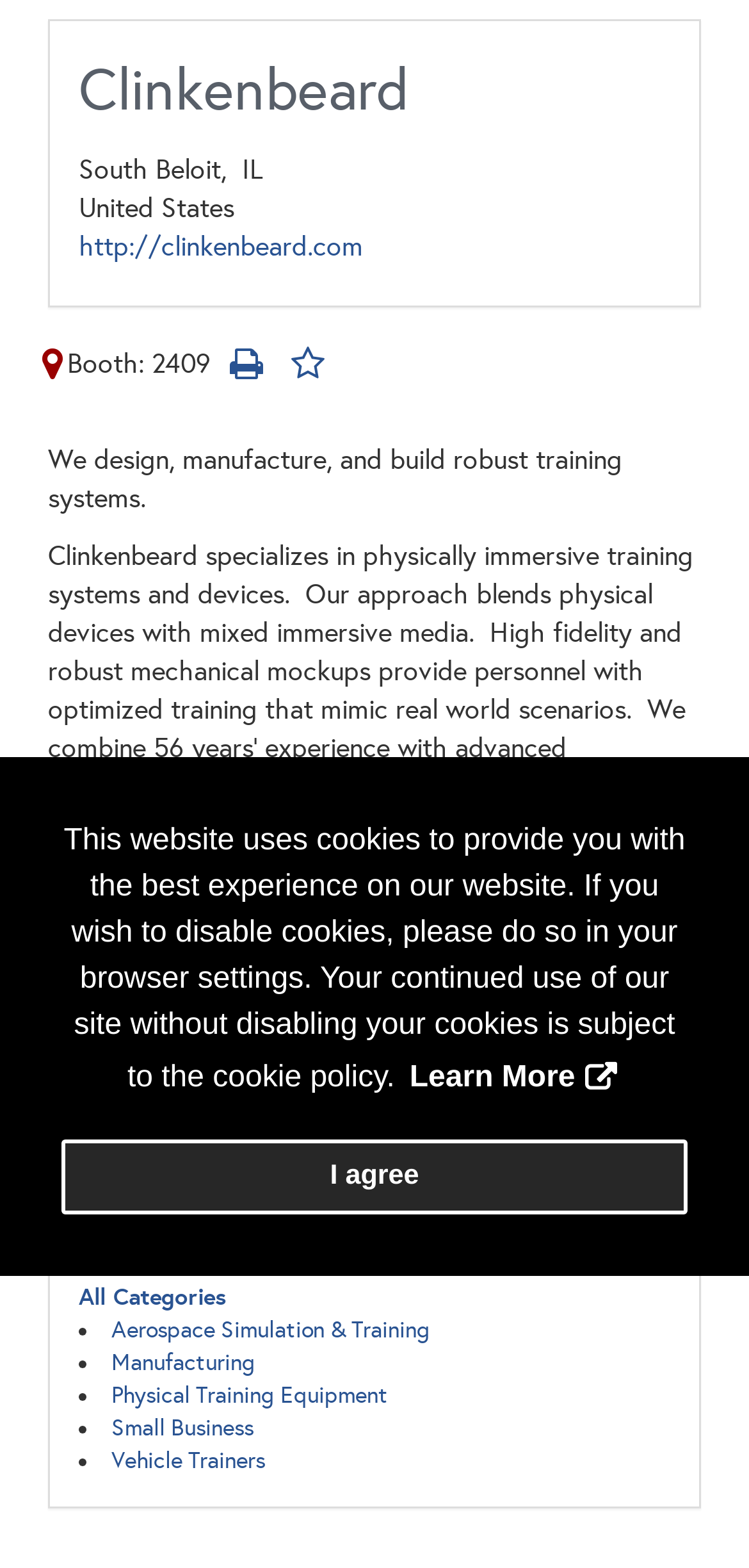Select the bounding box coordinates of the element I need to click to carry out the following instruction: "visit company website".

[0.105, 0.147, 0.485, 0.168]